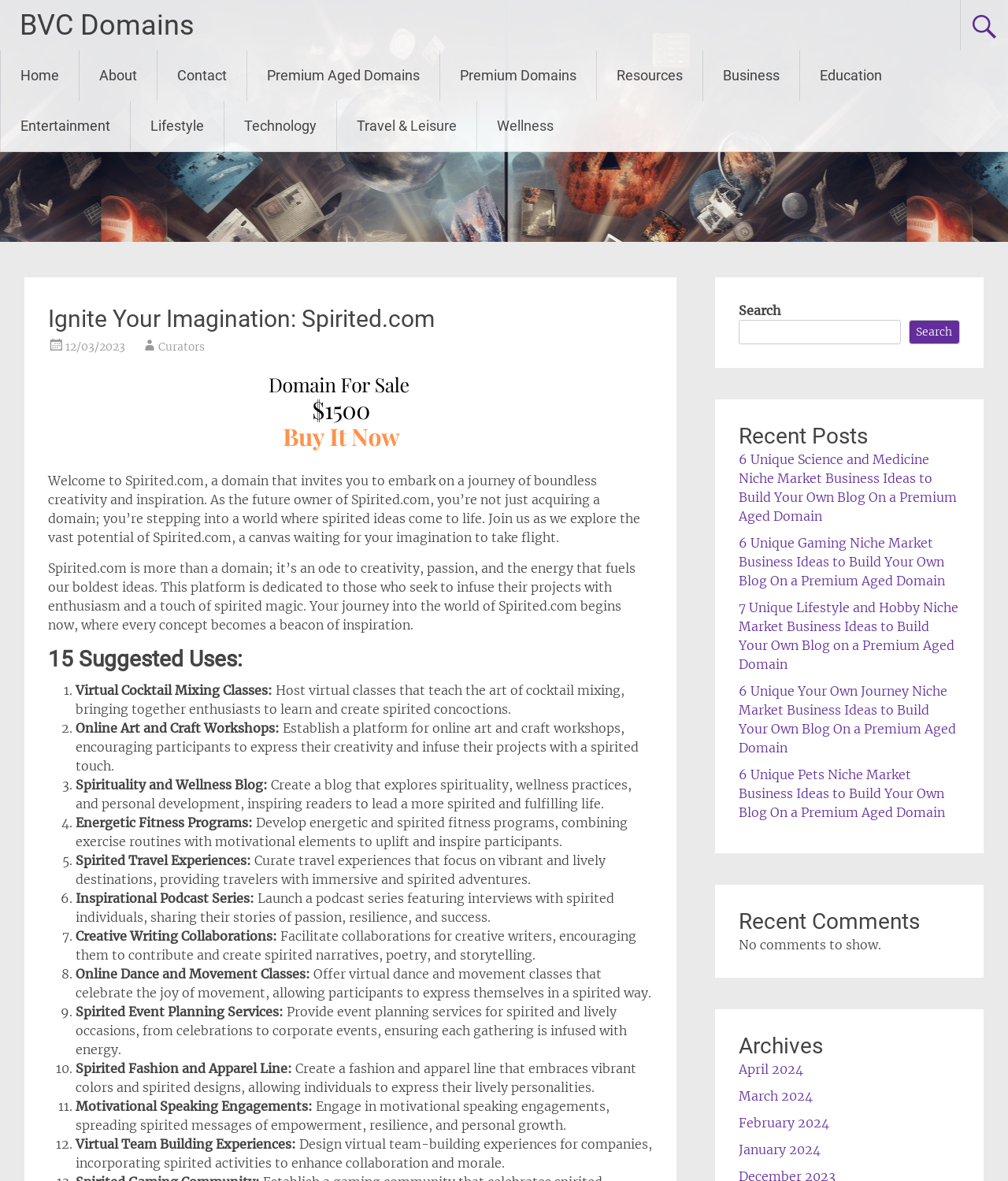Based on the element description, predict the bounding box coordinates (top-left x, top-left y, bottom-right x, bottom-right y) for the UI element in the screenshot: Phoenix area

None